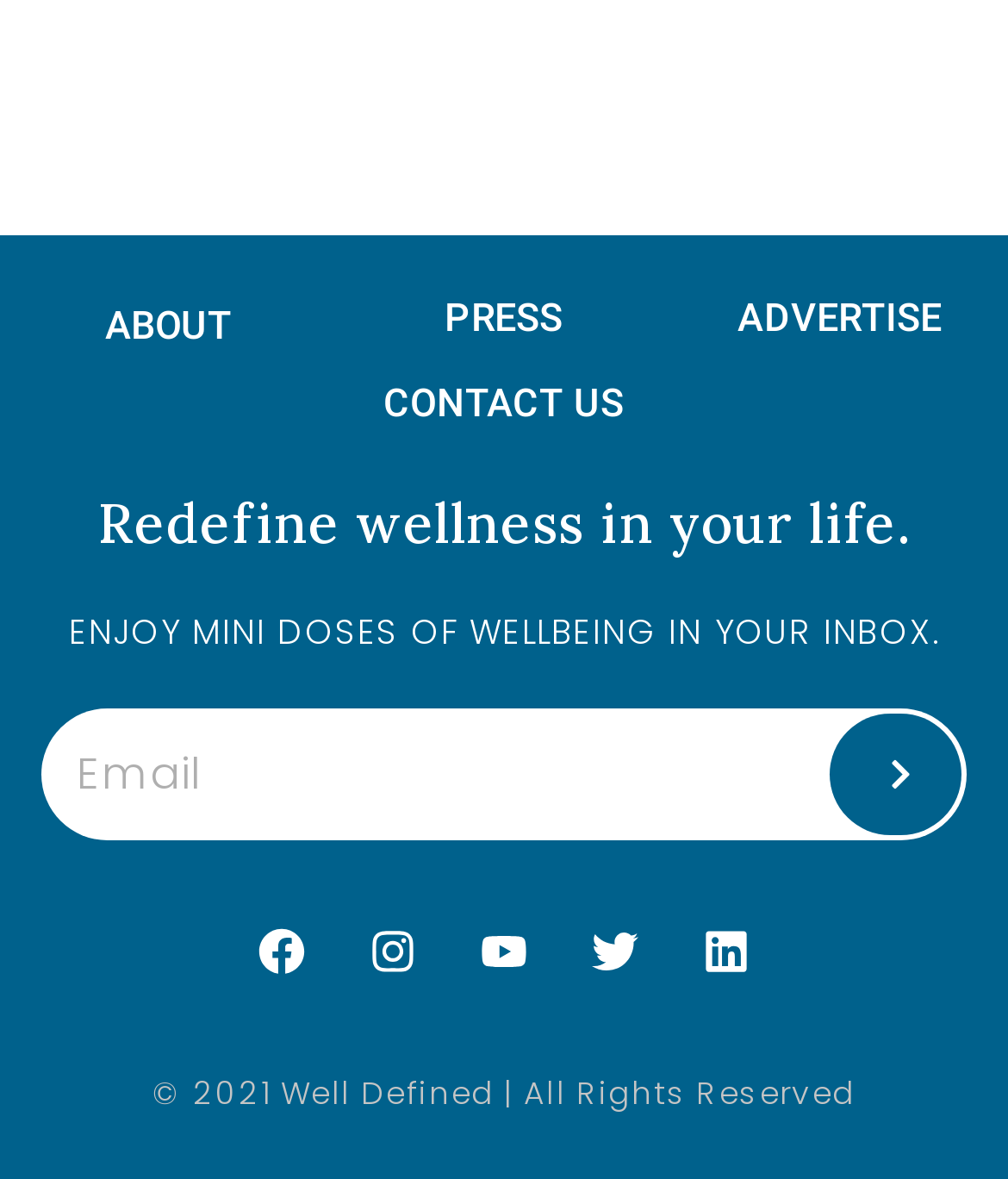Pinpoint the bounding box coordinates of the clickable area necessary to execute the following instruction: "Enter email address". The coordinates should be given as four float numbers between 0 and 1, namely [left, top, right, bottom].

[0.045, 0.605, 0.773, 0.709]